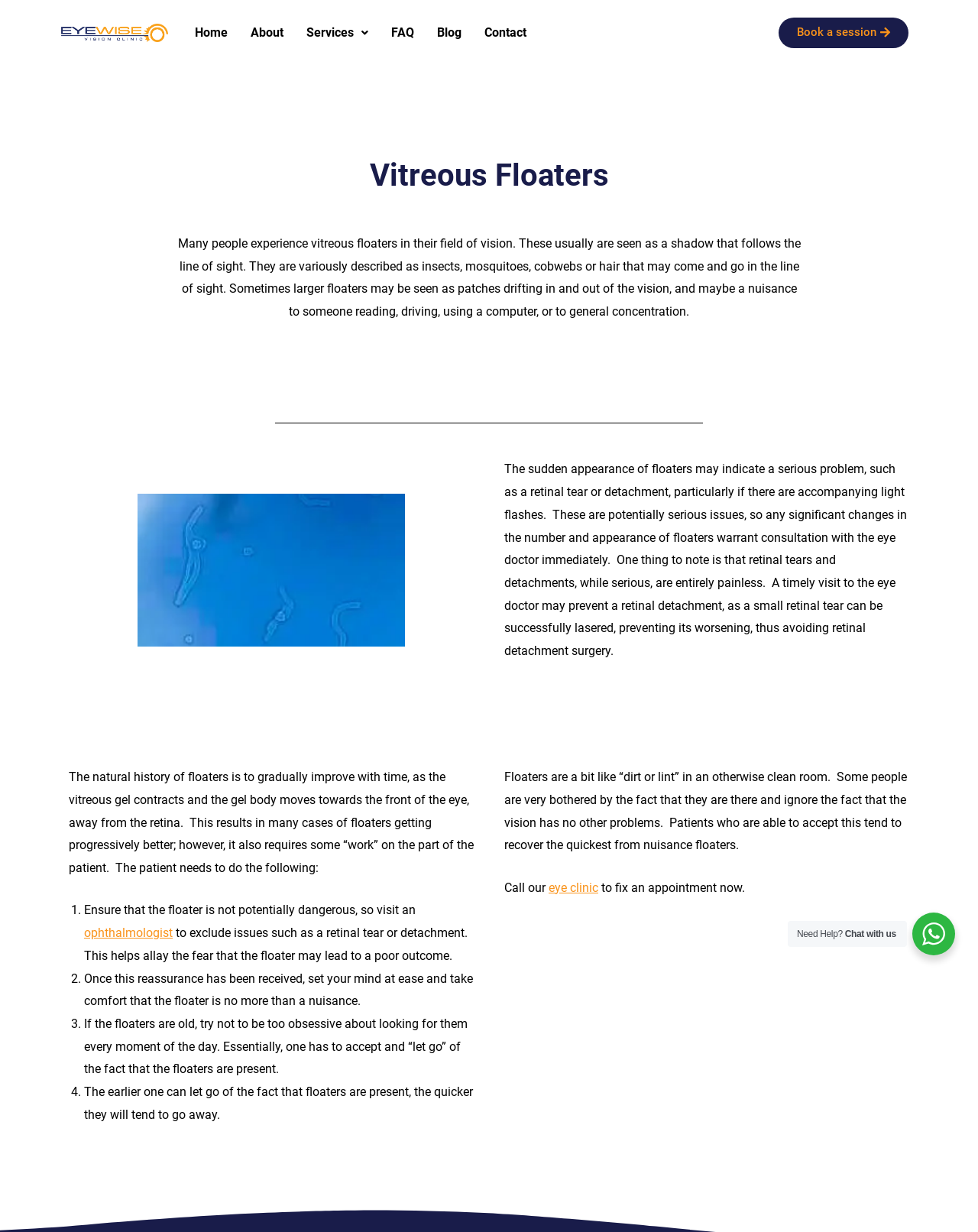Predict the bounding box for the UI component with the following description: "Services".

[0.302, 0.012, 0.388, 0.041]